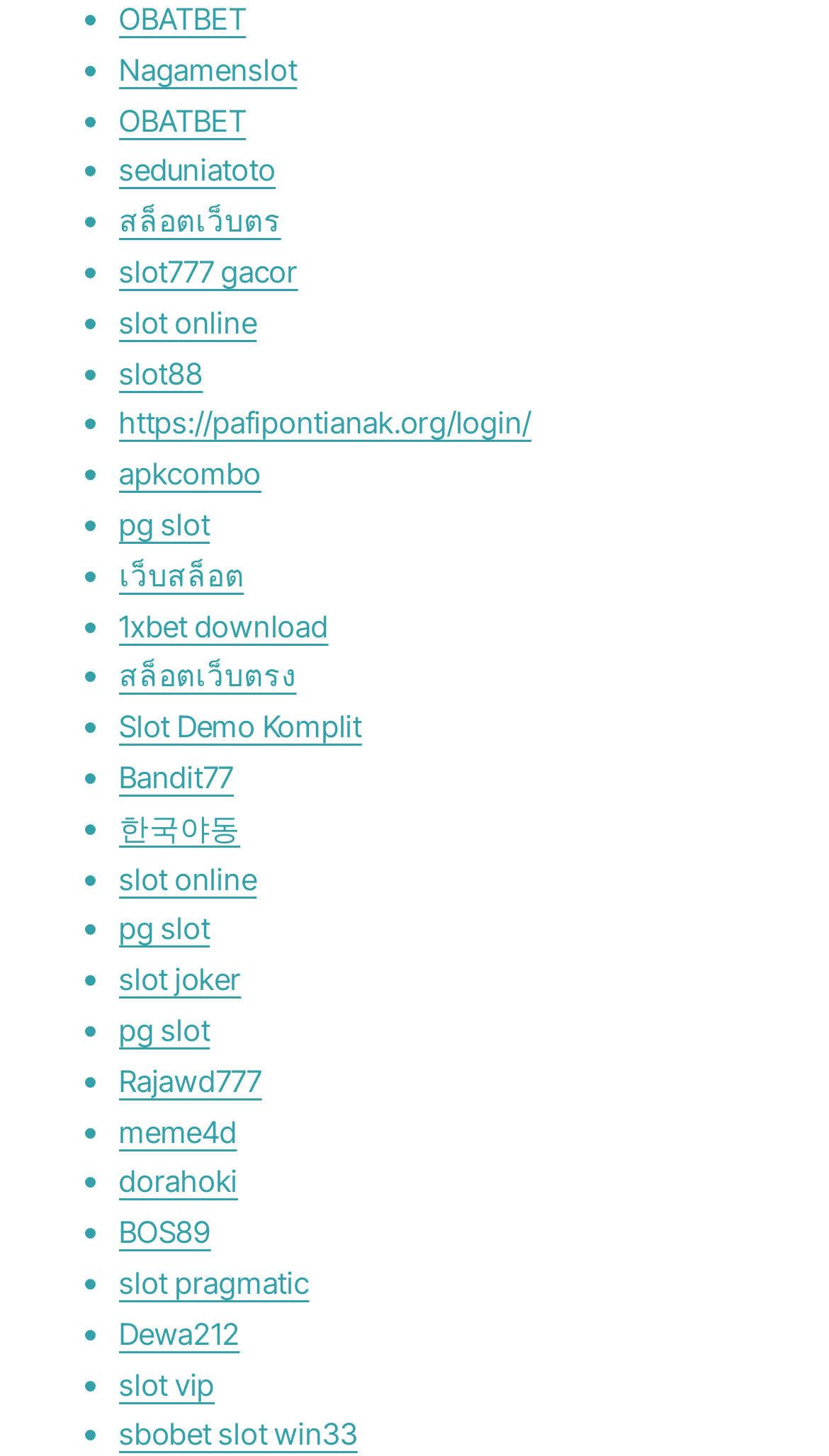Based on the image, give a detailed response to the question: What is the last link on the webpage?

The last link on the webpage is 'sbobet slot win33' which is located at the bottom of the webpage with a bounding box of [0.144, 0.972, 0.431, 0.997].